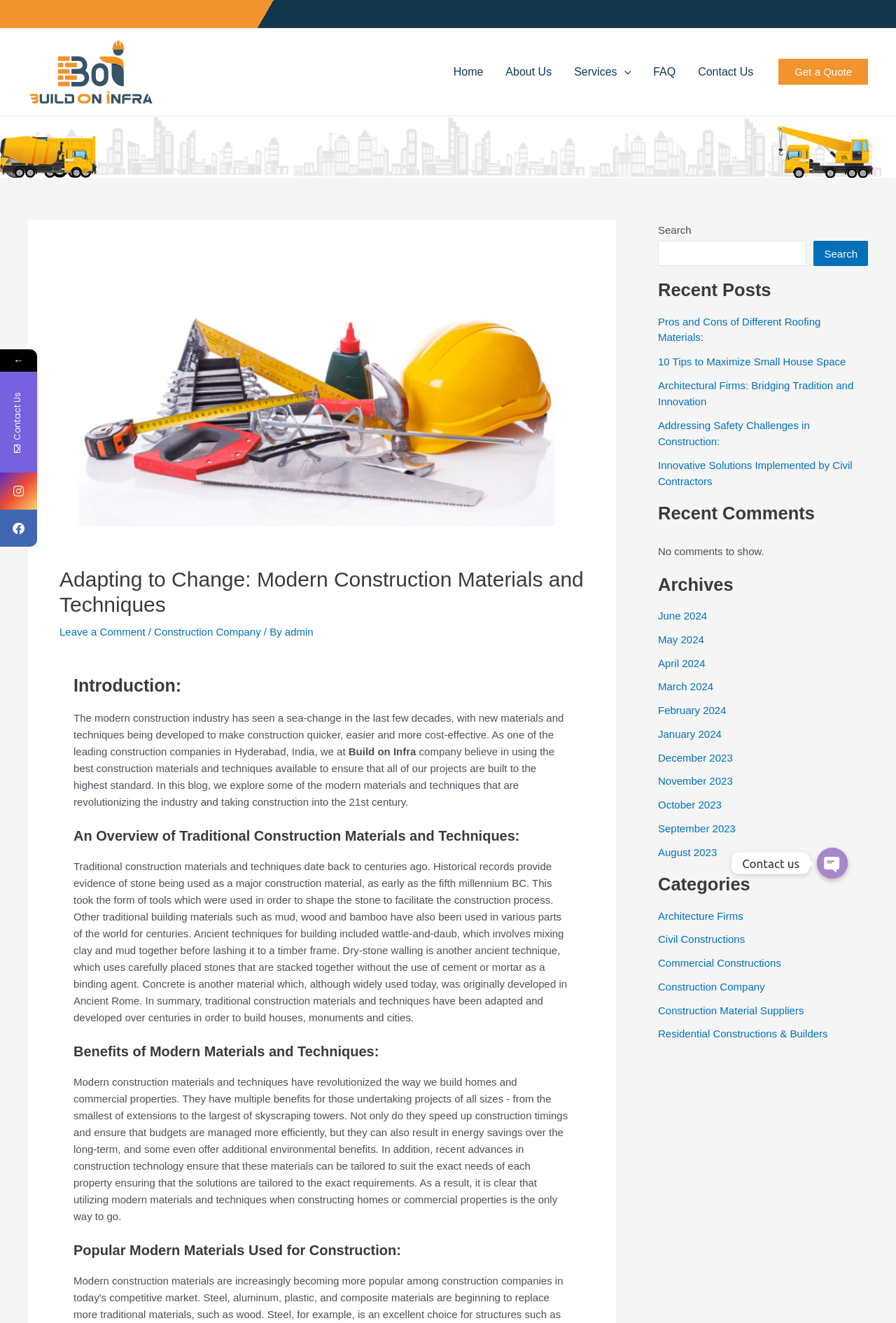Determine the bounding box coordinates in the format (top-left x, top-left y, bottom-right x, bottom-right y). Ensure all values are floating point numbers between 0 and 1. Identify the bounding box of the UI element described by: November 2023

[0.734, 0.586, 0.818, 0.595]